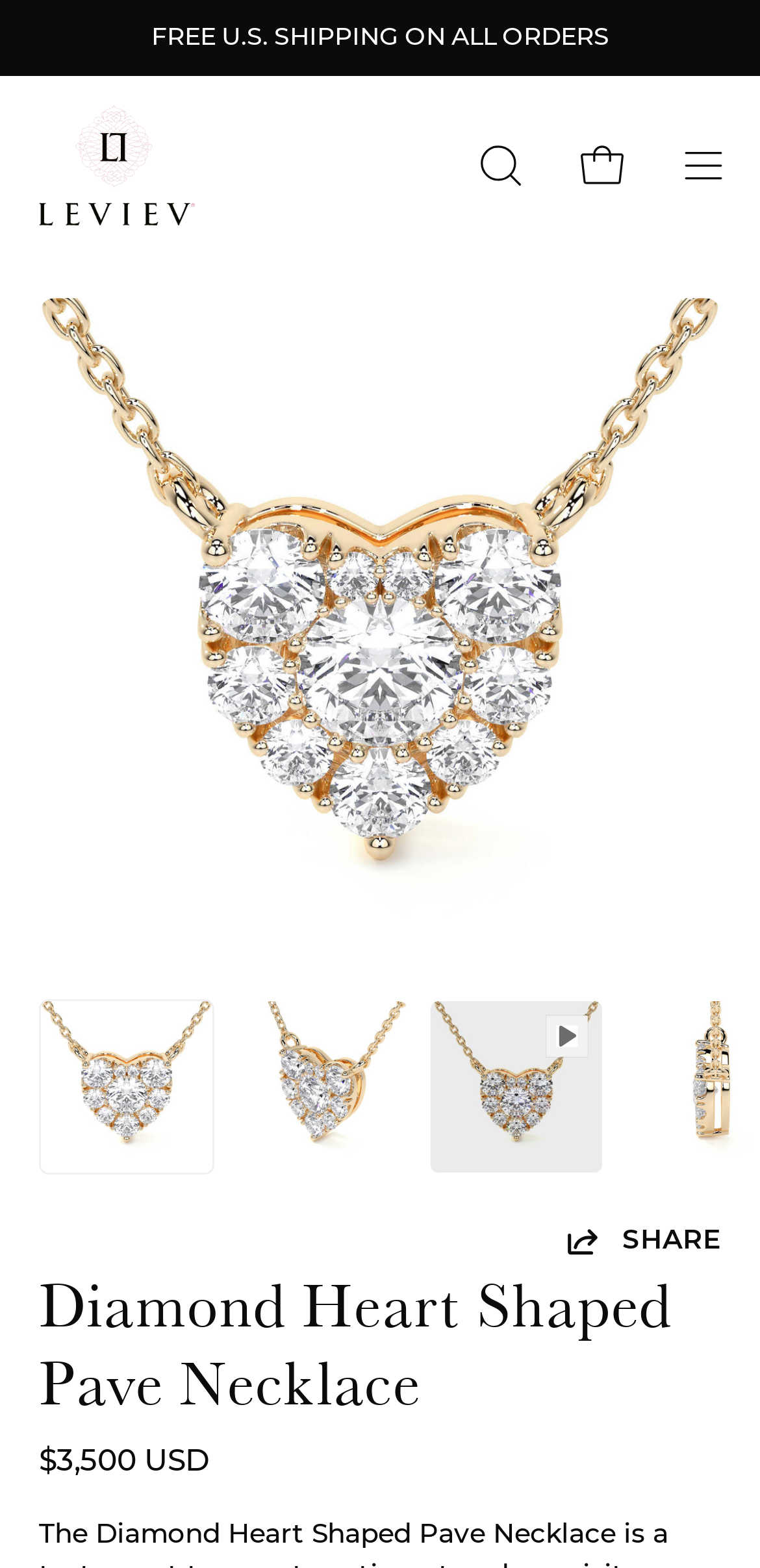Provide a one-word or brief phrase answer to the question:
What is the purpose of the 'SHARE' button?

To share the product